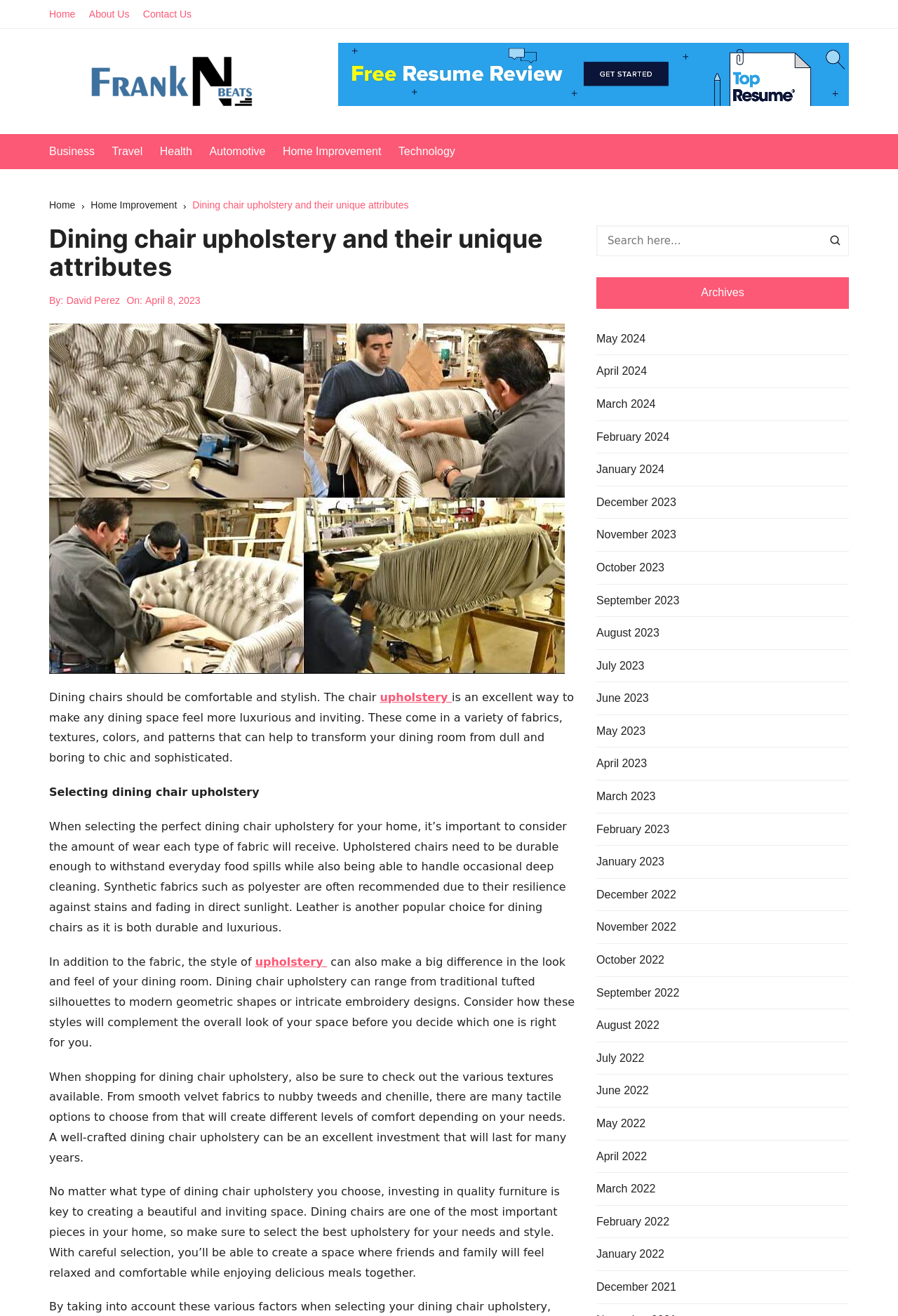Can you find the bounding box coordinates for the UI element given this description: "February 2023"? Provide the coordinates as four float numbers between 0 and 1: [left, top, right, bottom].

[0.664, 0.623, 0.745, 0.637]